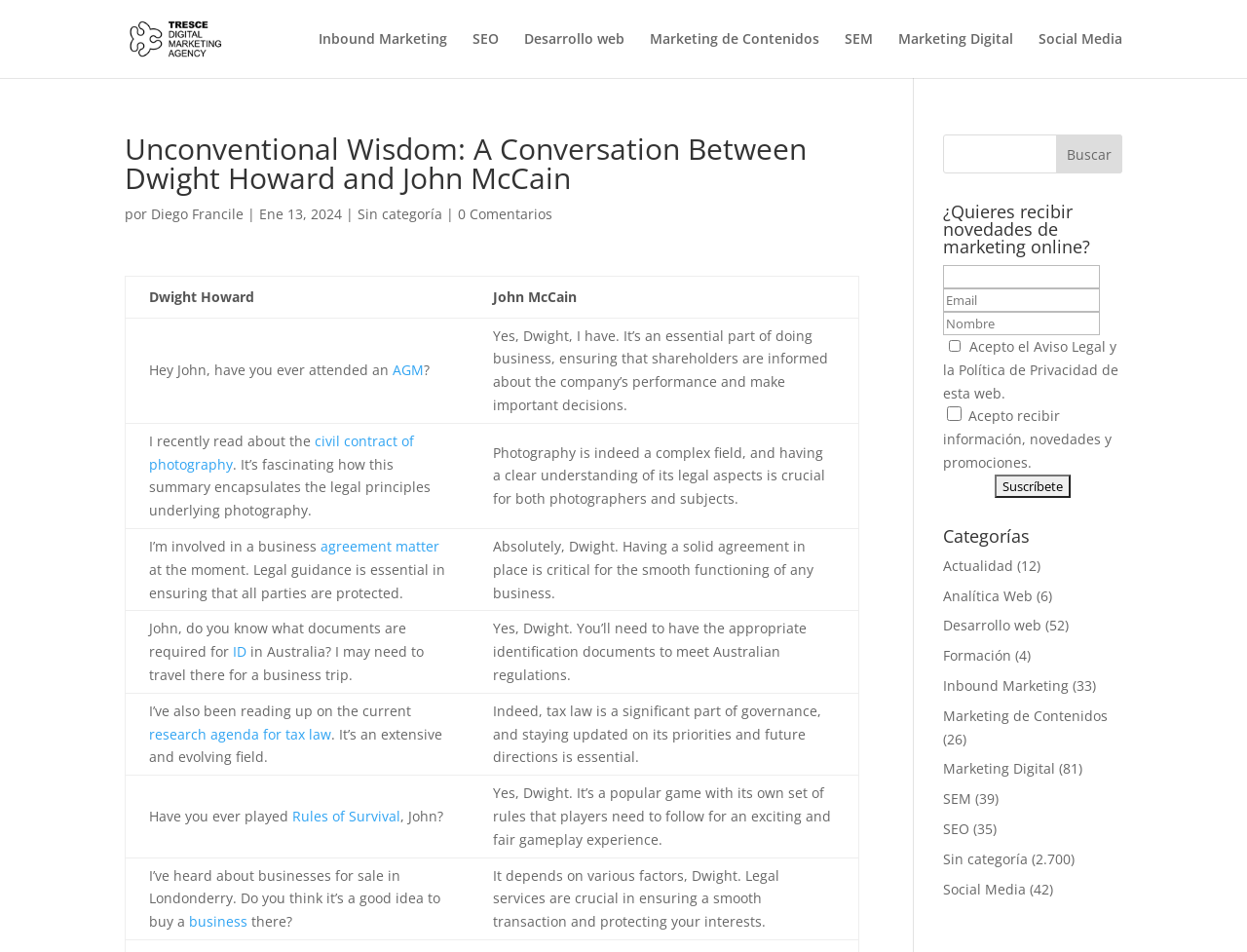Please locate the bounding box coordinates for the element that should be clicked to achieve the following instruction: "Subscribe to newsletter". Ensure the coordinates are given as four float numbers between 0 and 1, i.e., [left, top, right, bottom].

[0.798, 0.498, 0.859, 0.523]